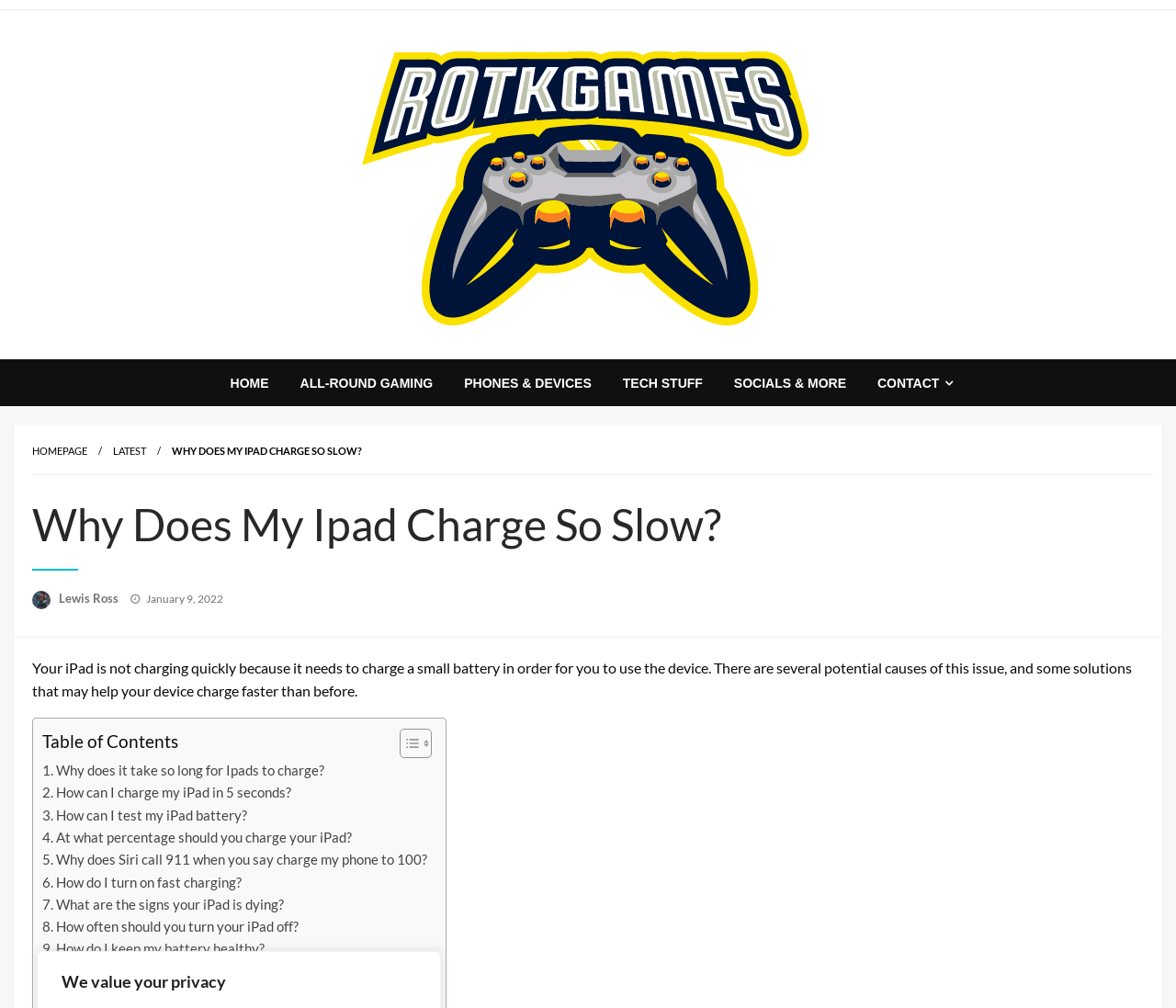What is the topic of the article?
From the screenshot, supply a one-word or short-phrase answer.

iPad charging